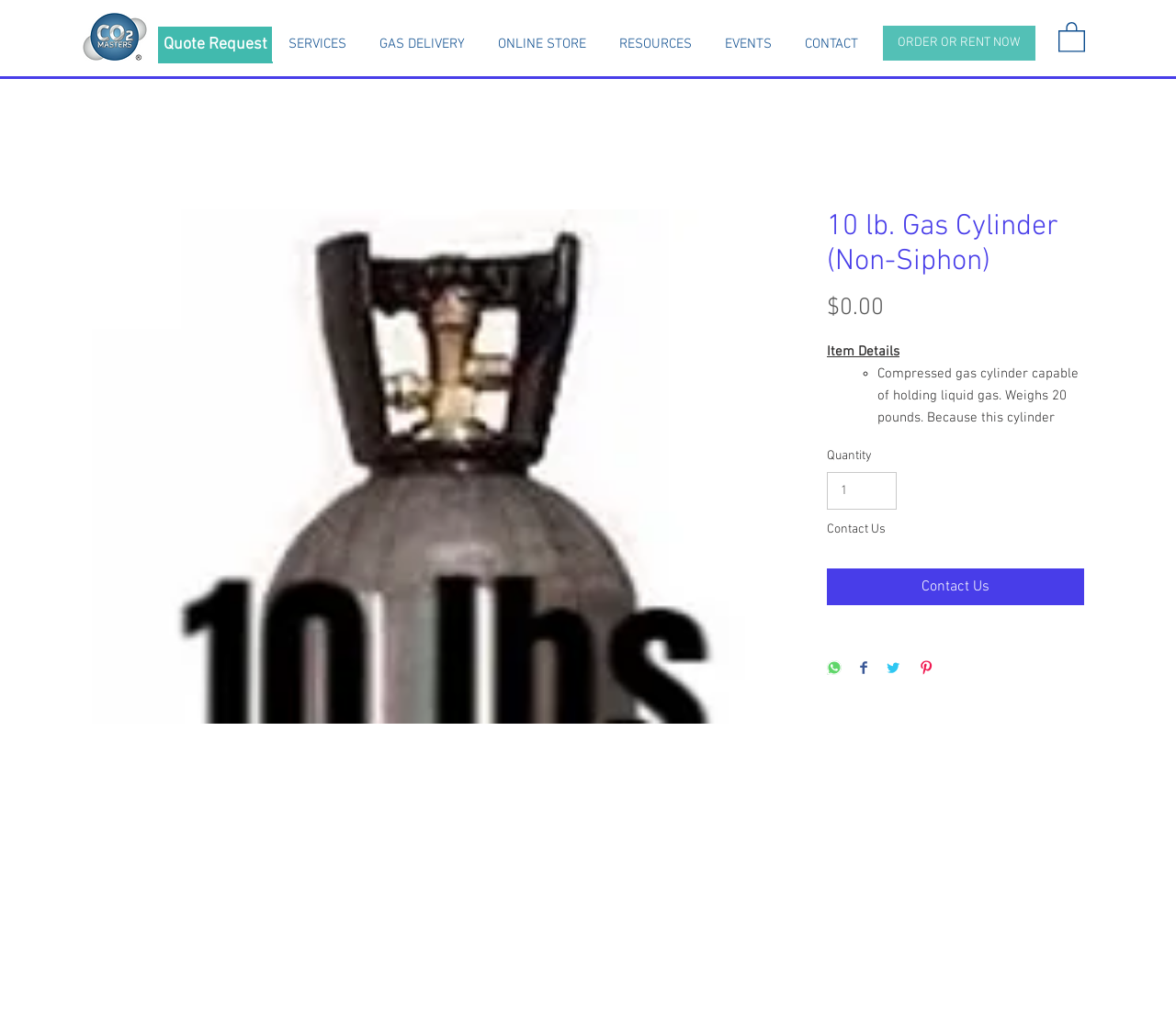Examine the image and give a thorough answer to the following question:
What is the status of the cylinders available for shipping?

According to the item details section, 'All cylinders are available only in a refurbished status and will be shipped empty as per standard shipping rules and regulations.'